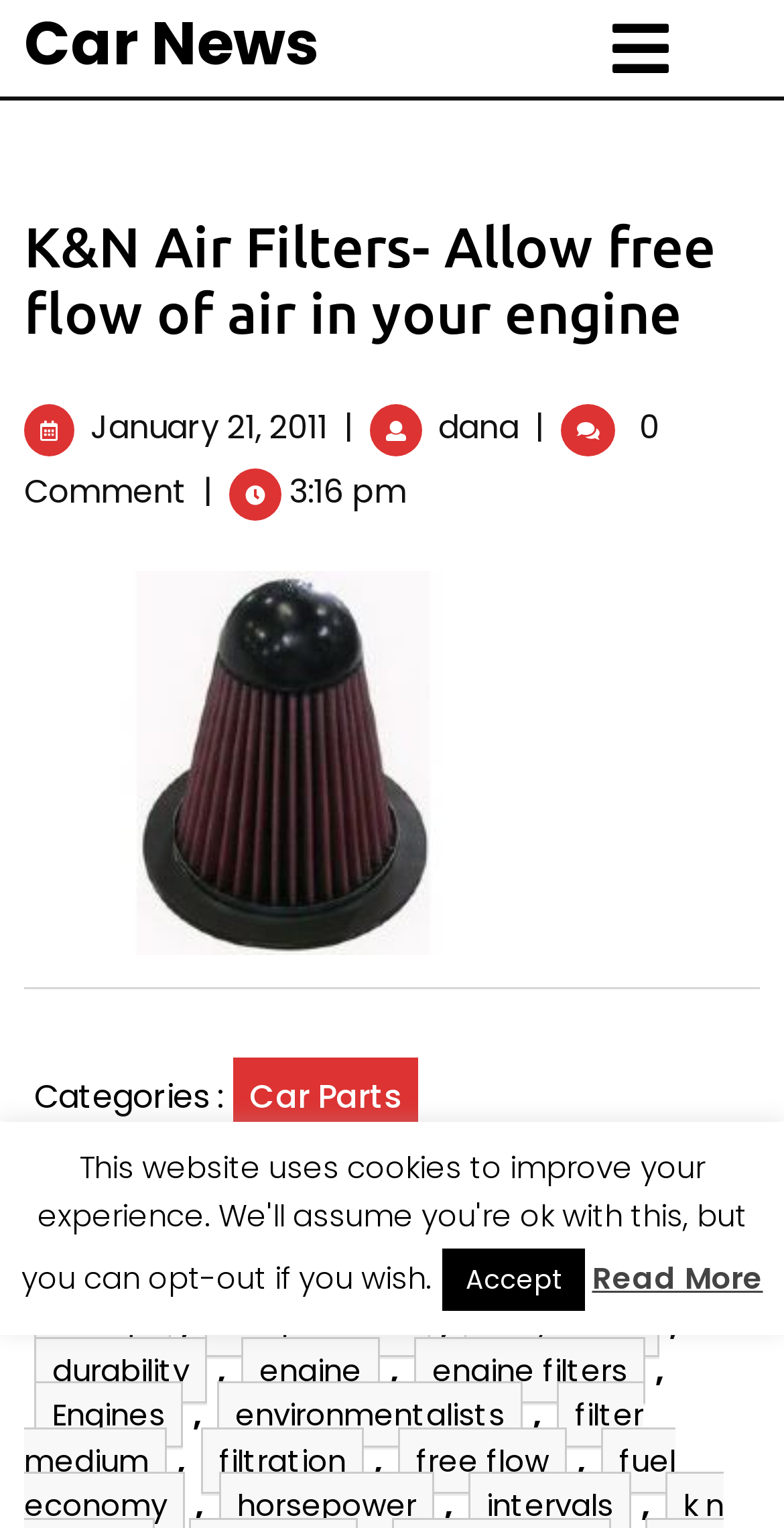Generate the text content of the main heading of the webpage.

K&N Air Filters- Allow free flow of air in your engine